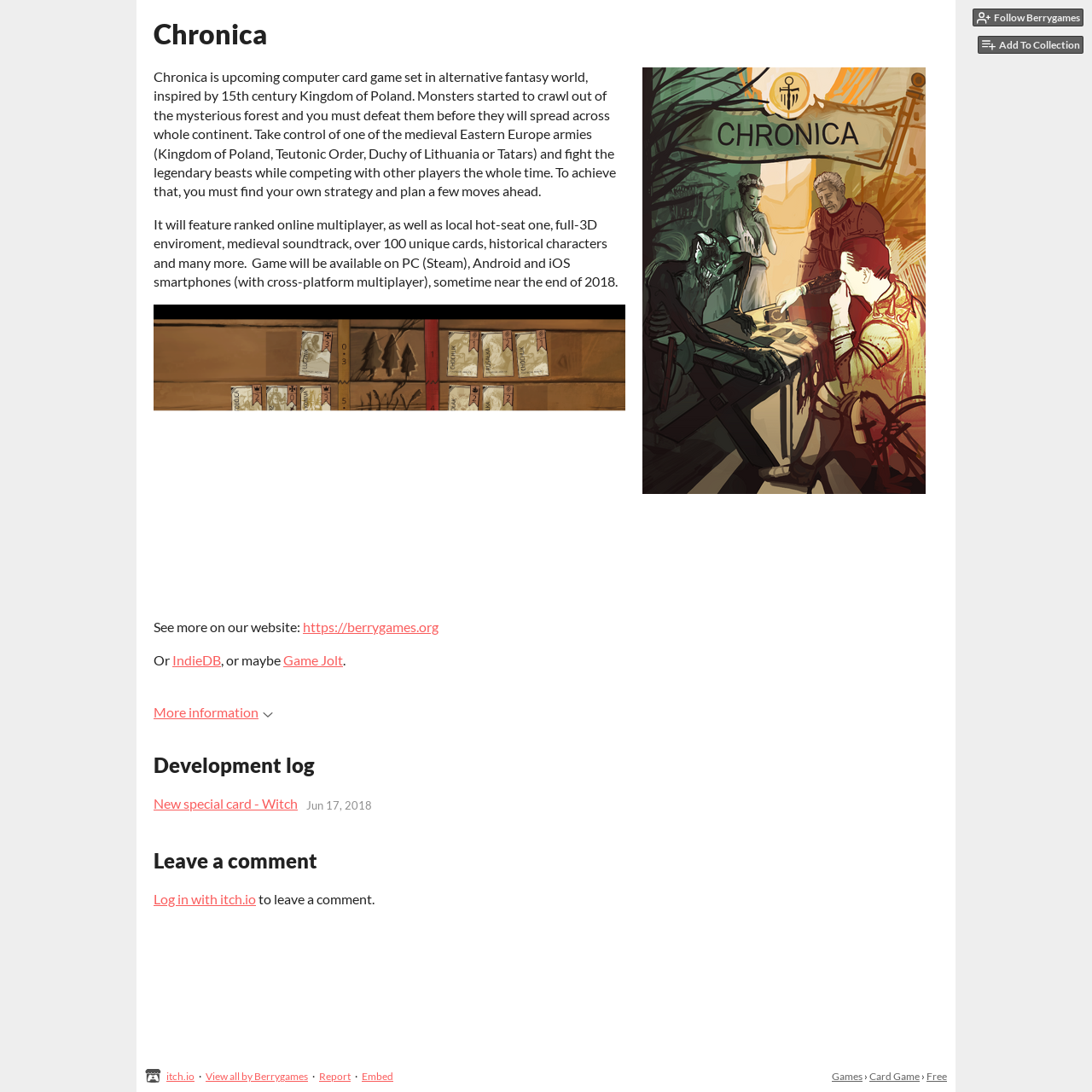Locate the bounding box coordinates of the element to click to perform the following action: 'Follow Berrygames'. The coordinates should be given as four float values between 0 and 1, in the form of [left, top, right, bottom].

[0.891, 0.008, 0.992, 0.025]